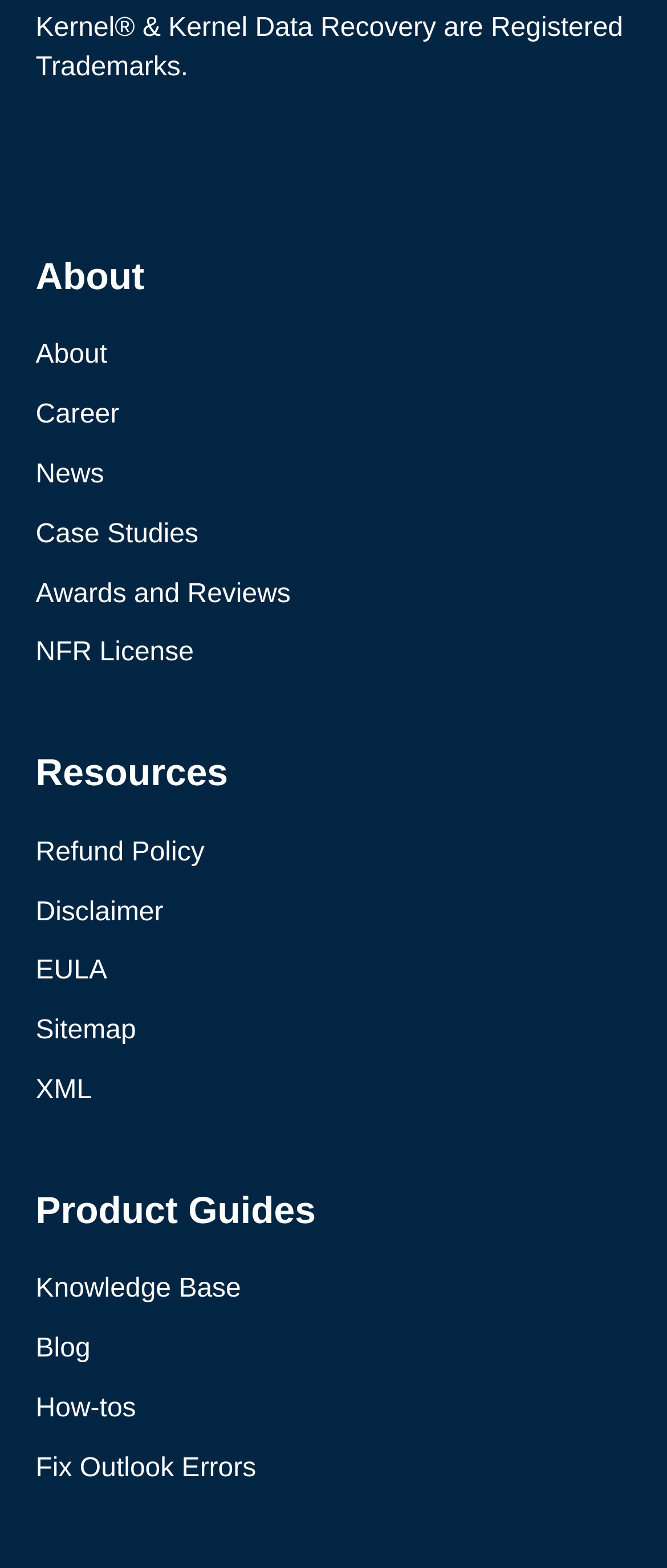How many static text elements are there in the top section? Analyze the screenshot and reply with just one word or a short phrase.

2